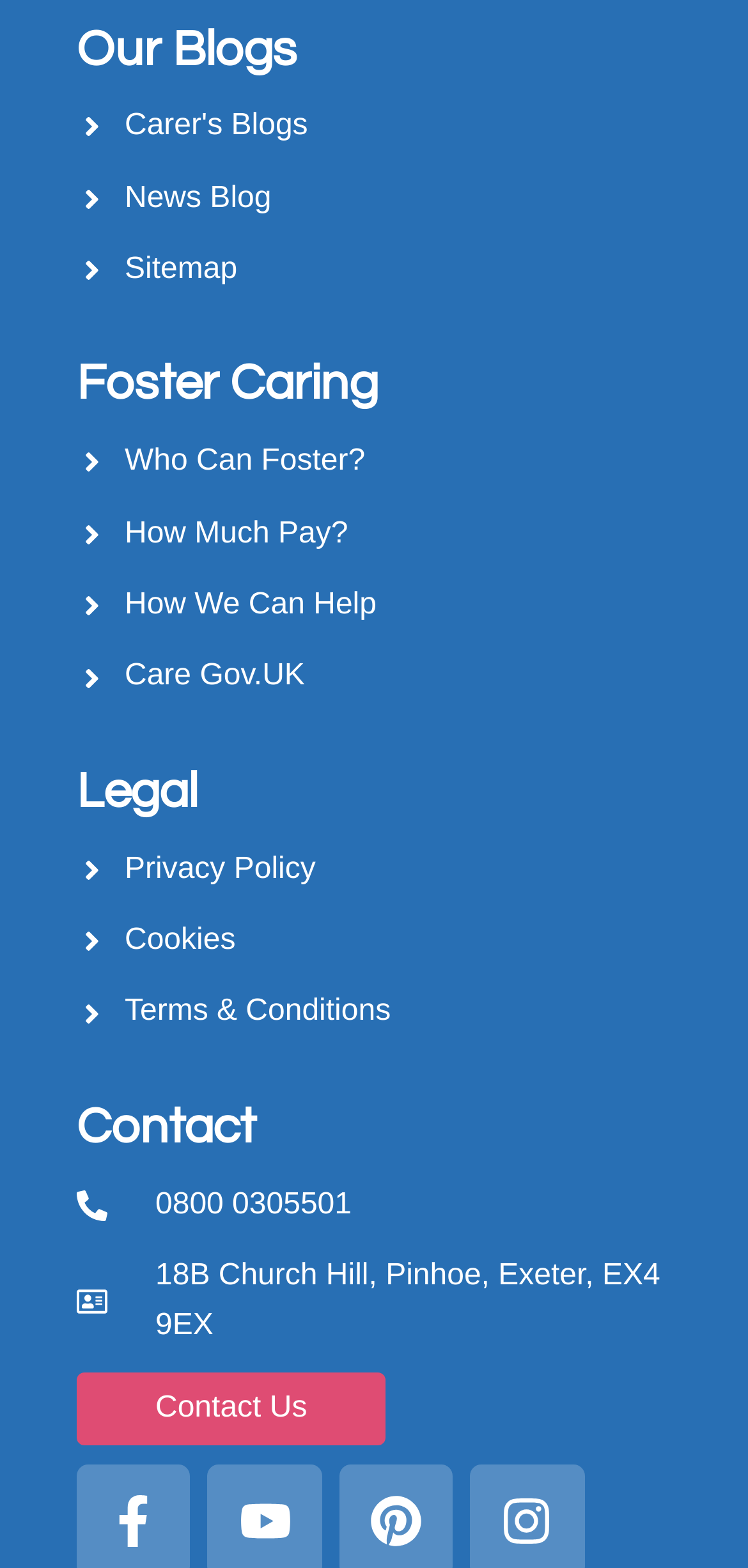Respond concisely with one word or phrase to the following query:
What is the address listed on the webpage?

18B Church Hill, Pinhoe, Exeter, EX4 9EX